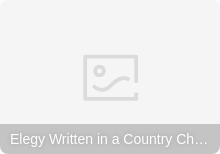Can you give a detailed response to the following question using the information from the image? What is the theme of the poem according to the caption?

The caption describes the poem as a 'poignant exploration of mortality and memory', which implies that these are the main themes of the poem. The caption also mentions nostalgia and the beauty of rural life, but these are likely secondary themes or elements that contribute to the overall exploration of mortality and memory.